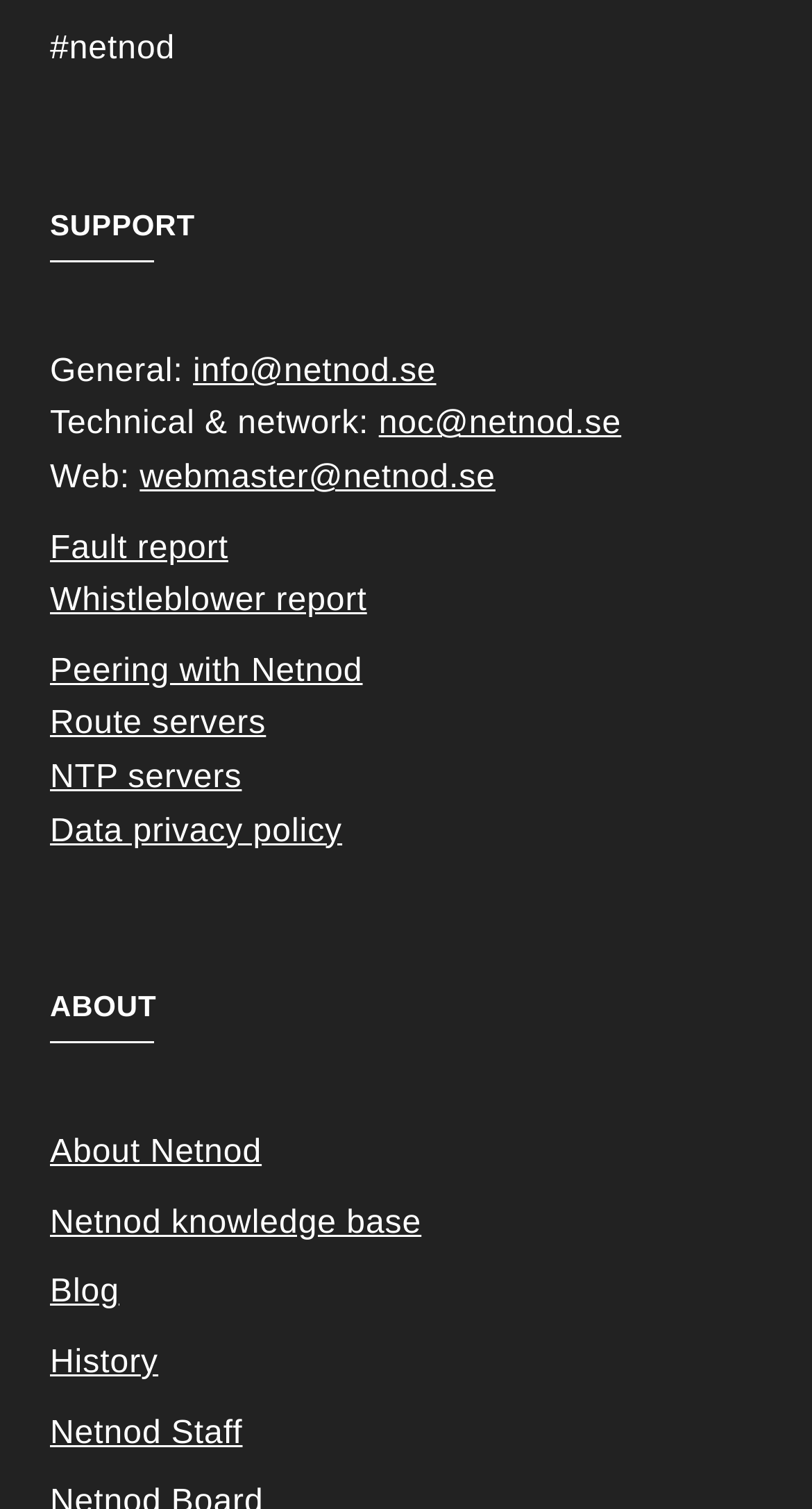Determine the bounding box coordinates for the UI element with the following description: "Netnod knowledge base". The coordinates should be four float numbers between 0 and 1, represented as [left, top, right, bottom].

[0.062, 0.799, 0.519, 0.822]